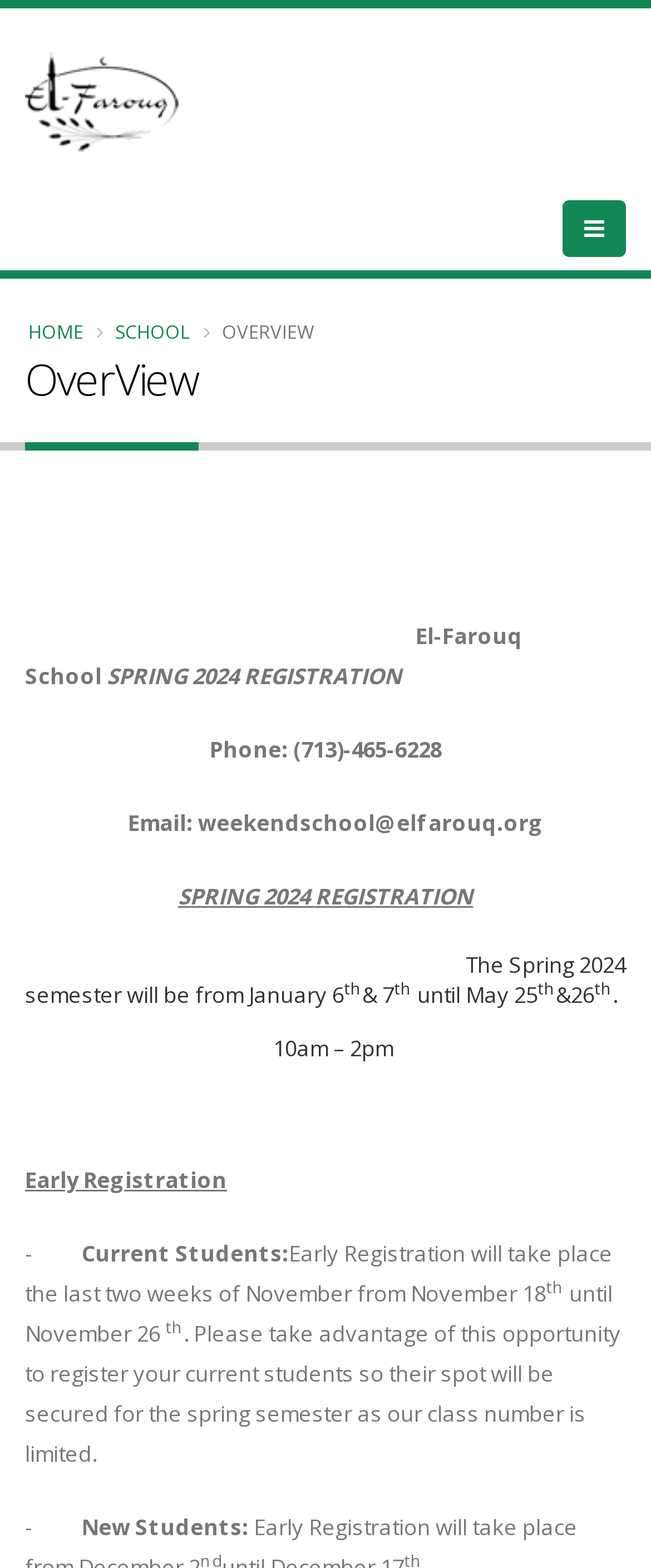Respond to the question below with a single word or phrase:
What is the phone number of the school?

(713)-465-6228